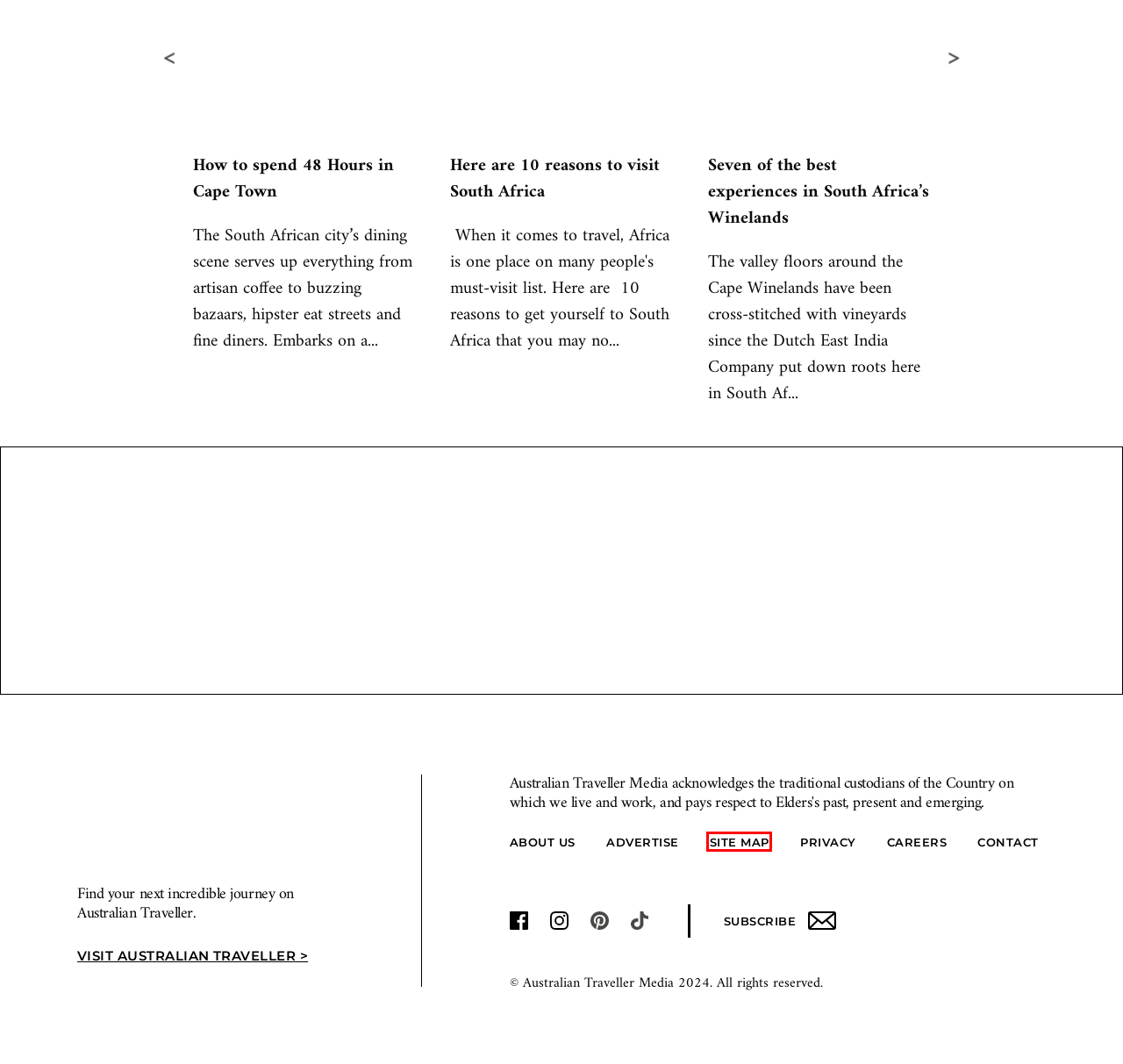Observe the provided screenshot of a webpage that has a red rectangle bounding box. Determine the webpage description that best matches the new webpage after clicking the element inside the red bounding box. Here are the candidates:
A. About Us -
B. Careers - International Traveller
C. The daytrip safari: see Africa's Big 5 the easy way | International Traveller
D. Australian Holidays and Travel Guide
E. PRIVACY POLICY - International Traveller
F. Advertise - International Traveller Magazine
G. Sitemap | International Traveller
H. Contact Us - International Traveller Magazine

G